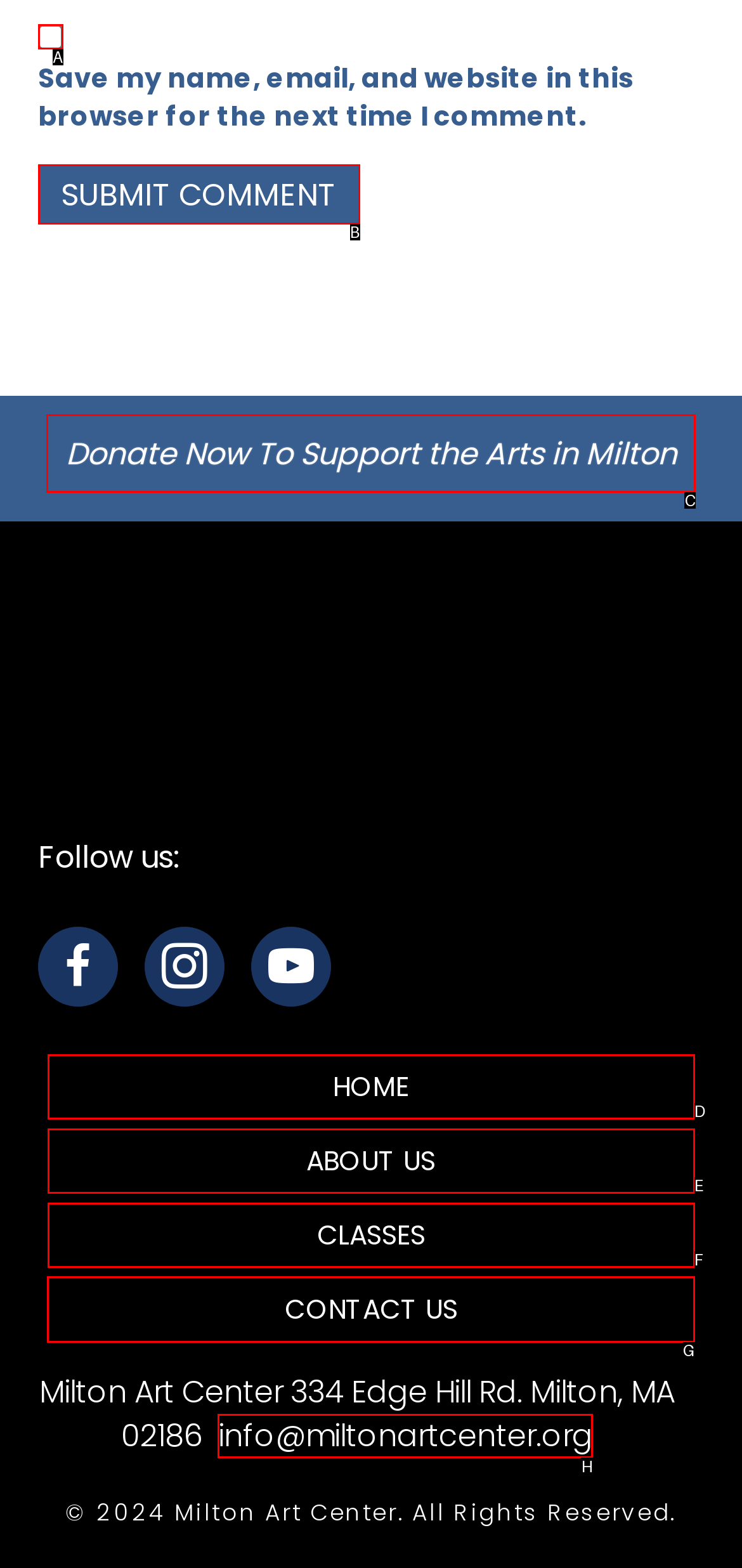For the instruction: Contact us, which HTML element should be clicked?
Respond with the letter of the appropriate option from the choices given.

G